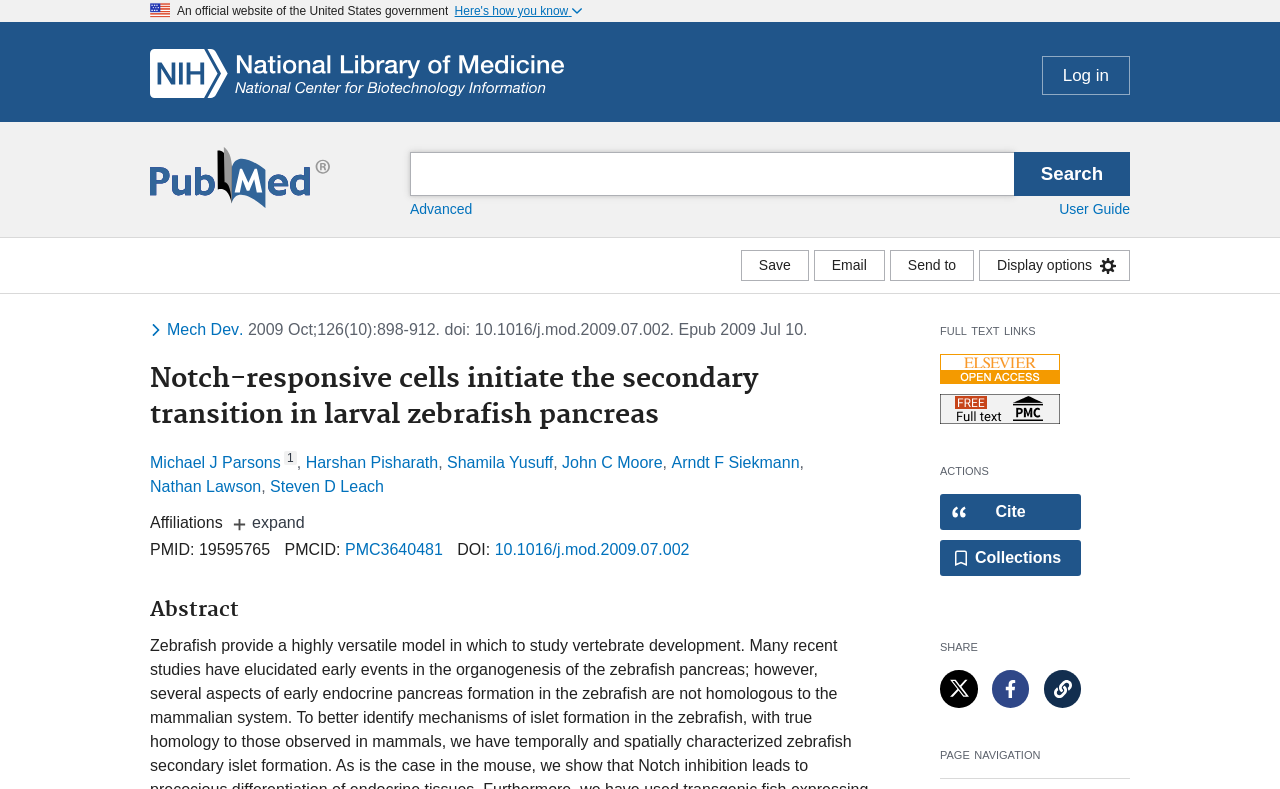Please specify the coordinates of the bounding box for the element that should be clicked to carry out this instruction: "Save the article". The coordinates must be four float numbers between 0 and 1, formatted as [left, top, right, bottom].

[0.579, 0.317, 0.632, 0.356]